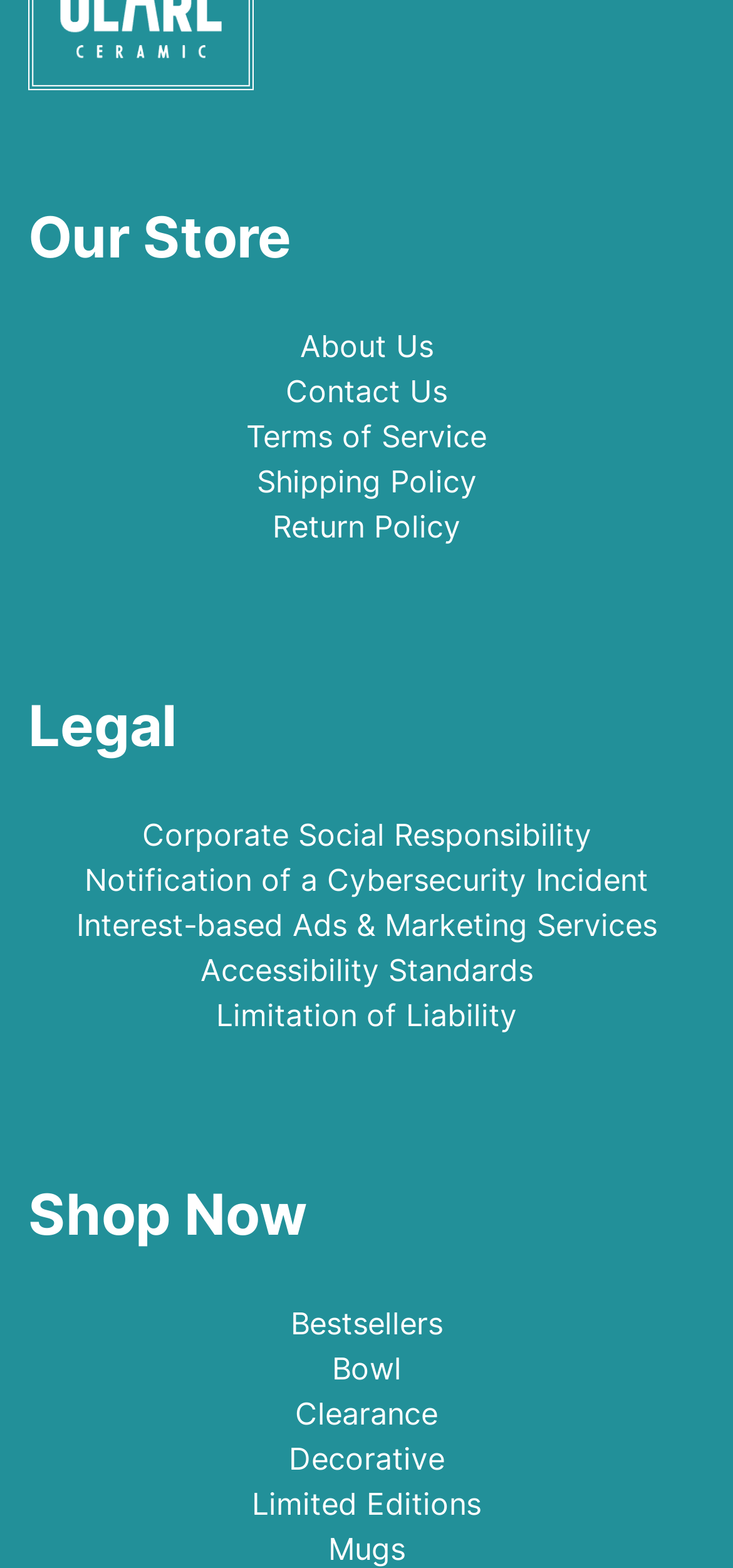From the element description: "Clearance", extract the bounding box coordinates of the UI element. The coordinates should be expressed as four float numbers between 0 and 1, in the order [left, top, right, bottom].

[0.403, 0.89, 0.597, 0.914]